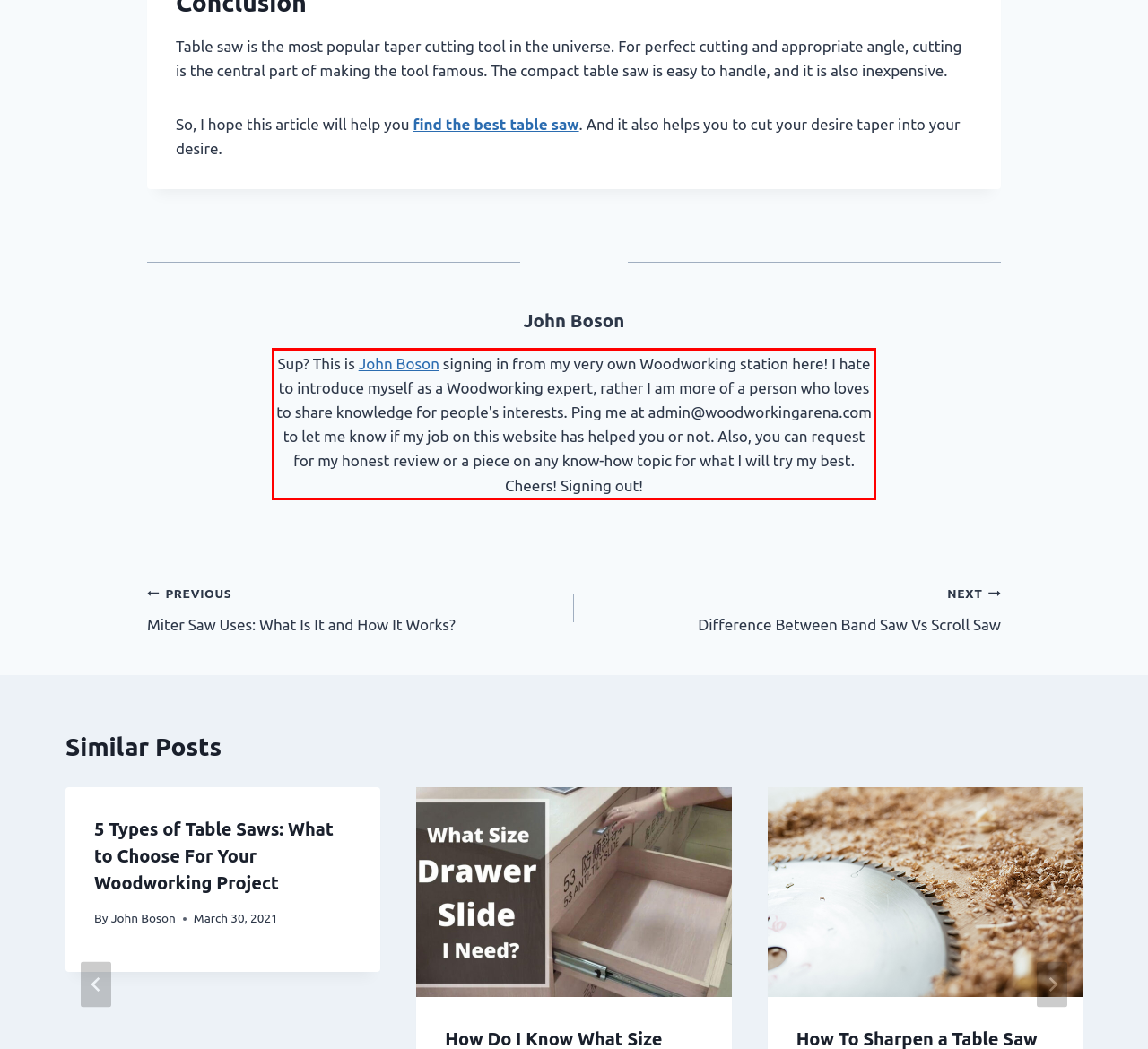Perform OCR on the text inside the red-bordered box in the provided screenshot and output the content.

Sup? This is John Boson signing in from my very own Woodworking station here! I hate to introduce myself as a Woodworking expert, rather I am more of a person who loves to share knowledge for people's interests. Ping me at admin@woodworkingarena.com to let me know if my job on this website has helped you or not. Also, you can request for my honest review or a piece on any know-how topic for what I will try my best. Cheers! Signing out!